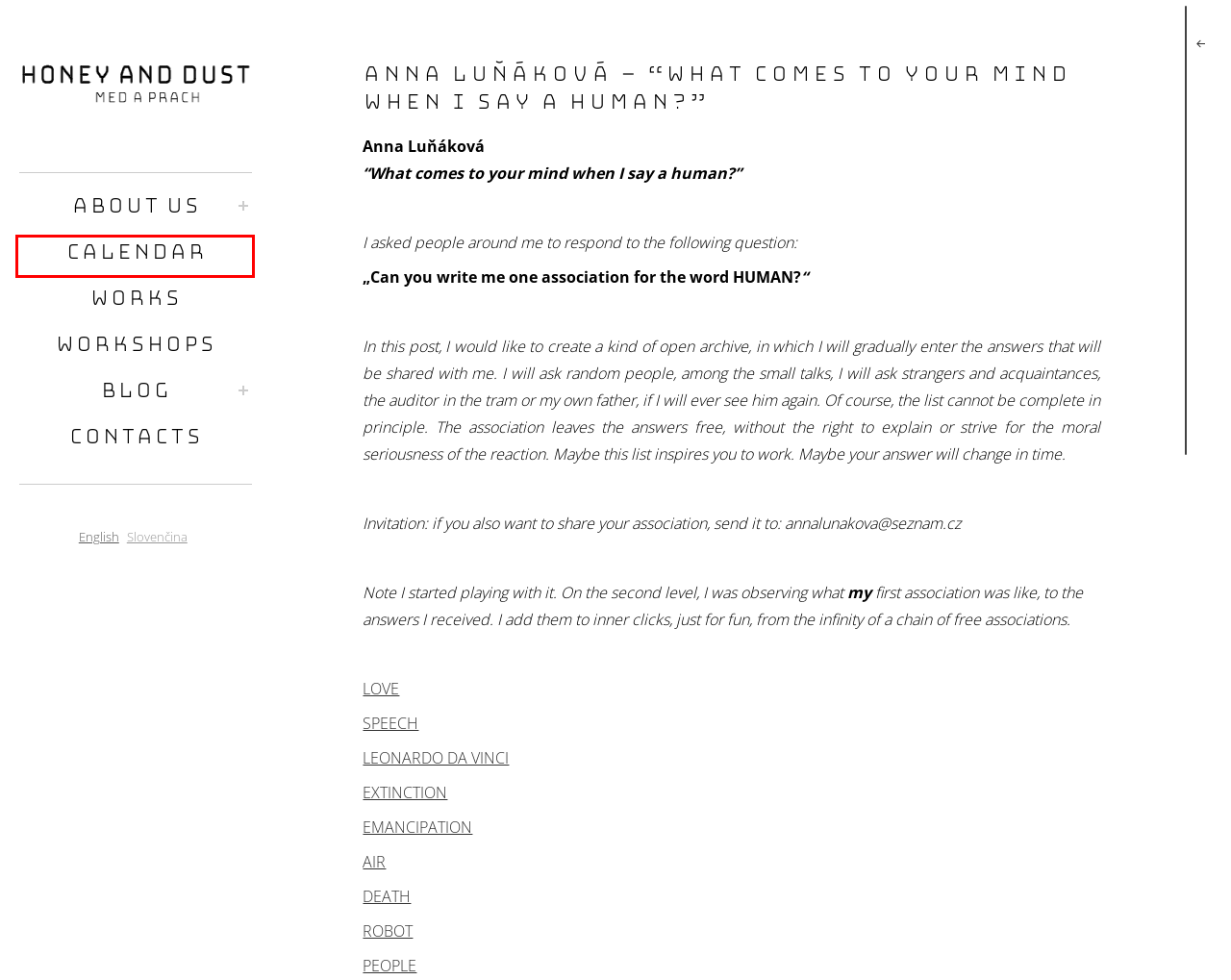You are provided with a screenshot of a webpage that has a red bounding box highlighting a UI element. Choose the most accurate webpage description that matches the new webpage after clicking the highlighted element. Here are your choices:
A. contacts - HONEY AND DUST
B. - HONEY AND DUST
C. Anna Luňáková - "Co vám přijde na mysl, když se řekne člověk?" - HONEY AND DUST
D. workshops - HONEY AND DUST
E. calendar - HONEY AND DUST
F. works - HONEY AND DUST
G. Dinosaurus (2000) | ČSFD.cz
H. Módní evoluce Lady Gaga: Teď jí to sluší nejvíc - Proženy.cz

E